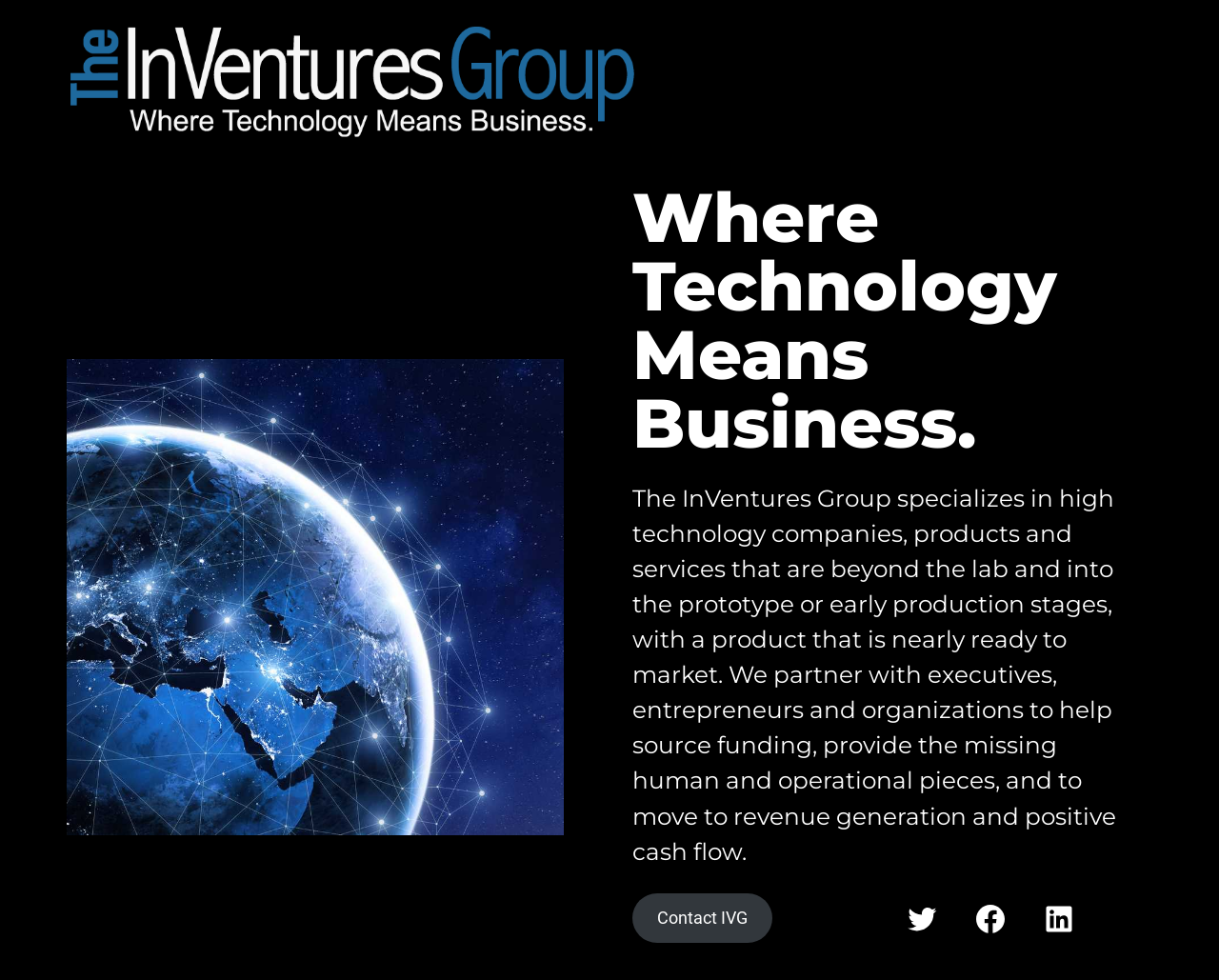What is the position of the 'Contact IVG' link?
Refer to the image and provide a concise answer in one word or phrase.

Bottom left